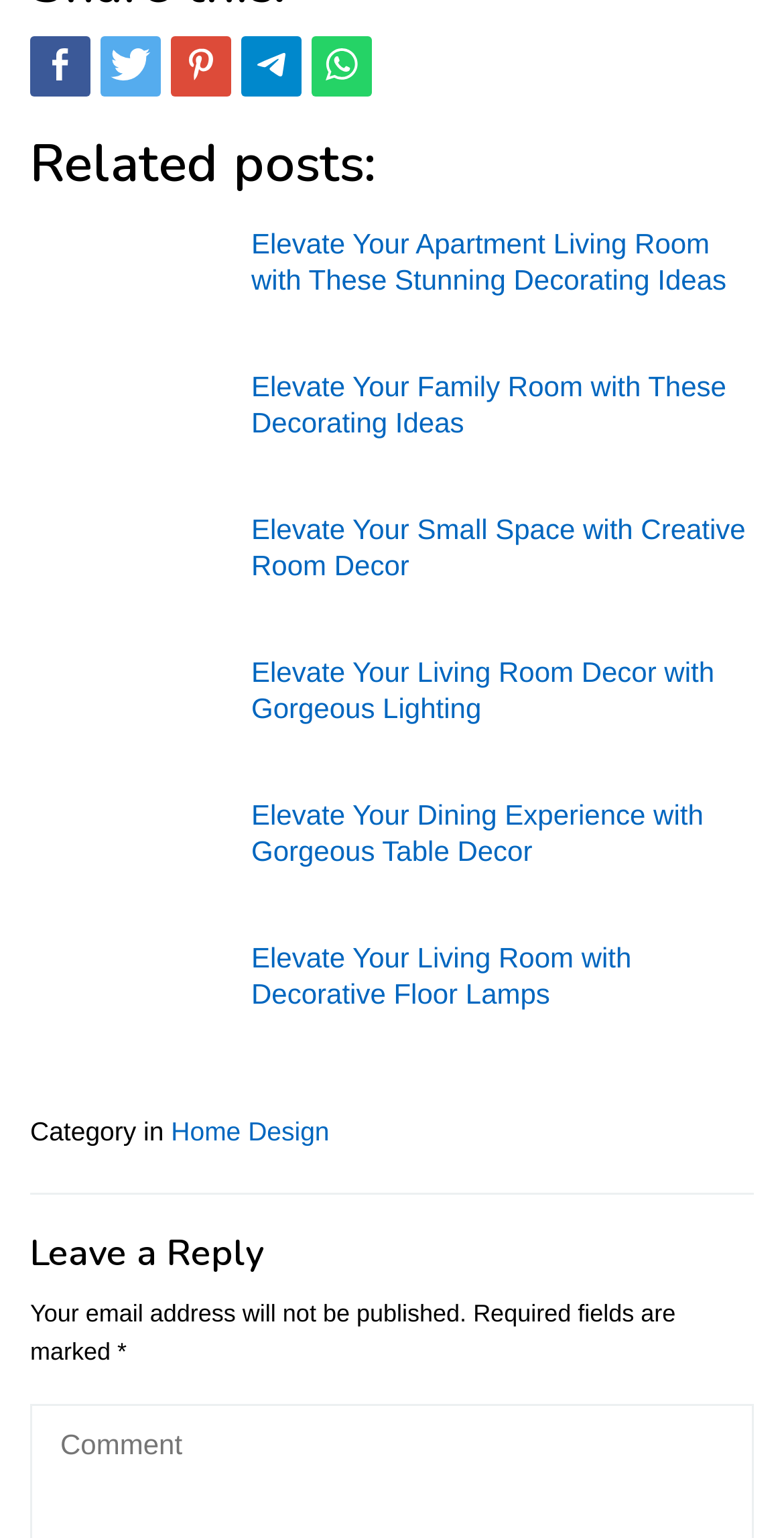What is the symbol used to mark required fields in the comment section?
Based on the visual details in the image, please answer the question thoroughly.

I found the symbol used to mark required fields by looking at the text 'Required fields are marked' followed by an asterisk symbol (*) in the comment section.